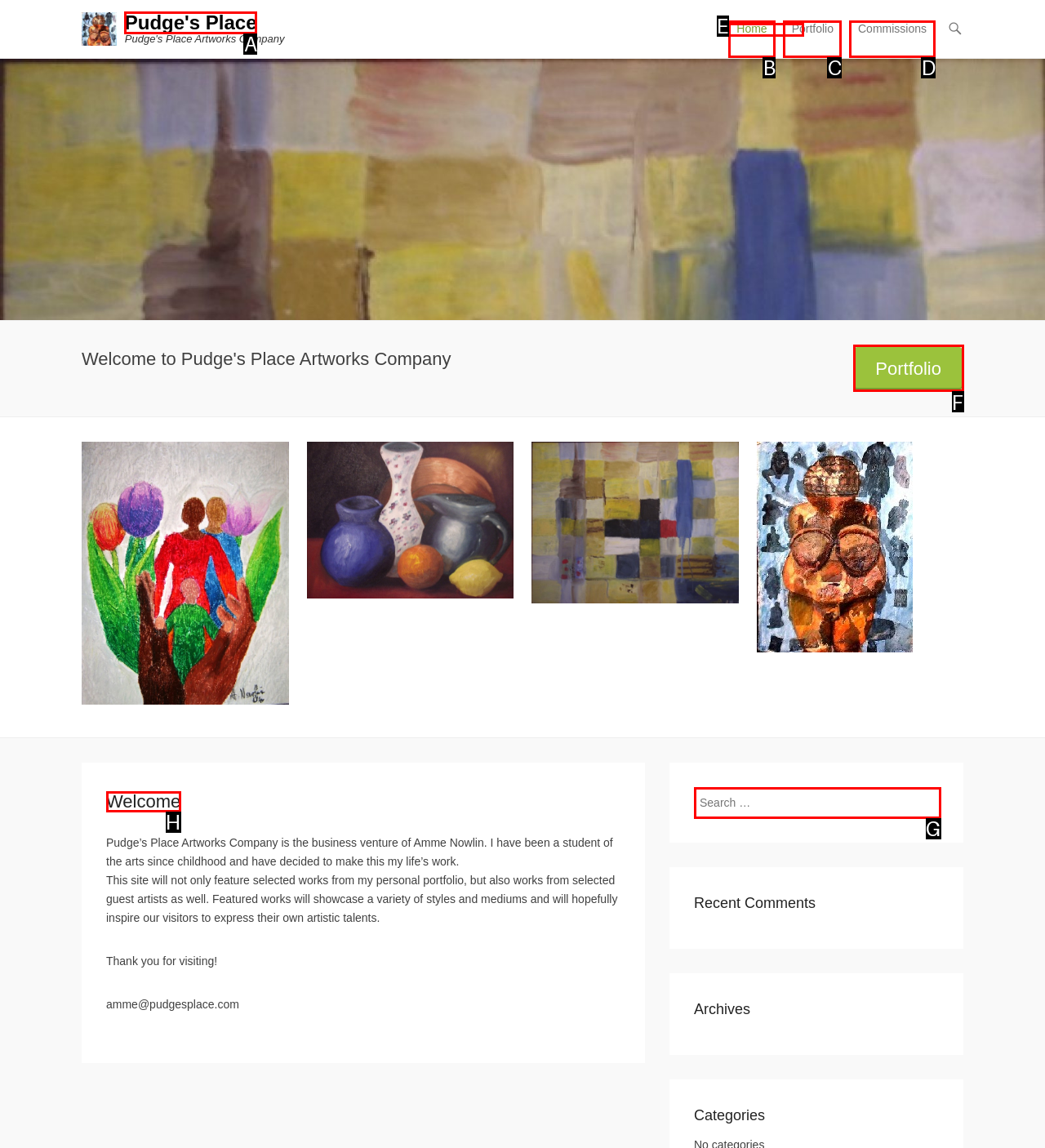Tell me which one HTML element I should click to complete the following instruction: Click on the 'Commissions' link
Answer with the option's letter from the given choices directly.

D